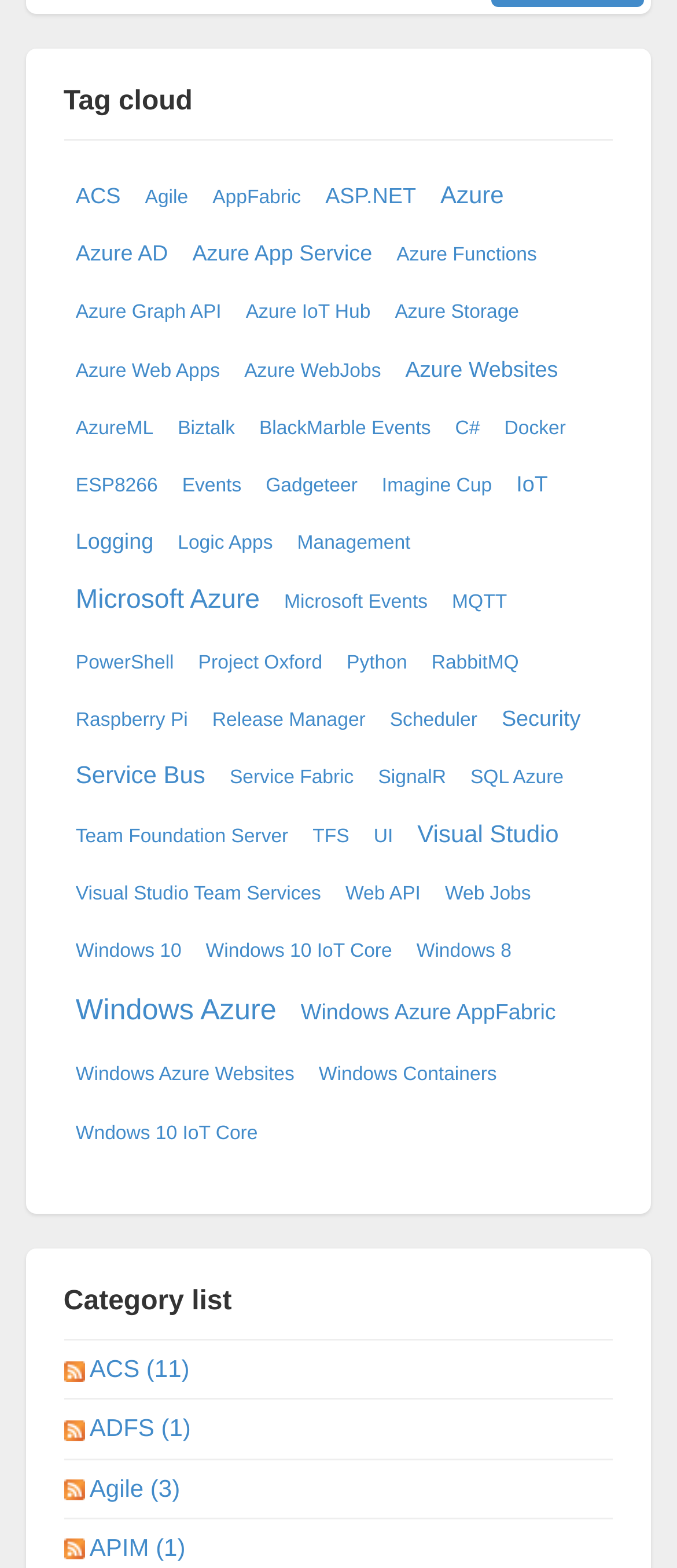Kindly determine the bounding box coordinates for the clickable area to achieve the given instruction: "View RSS feed for ACS".

[0.094, 0.864, 0.132, 0.882]